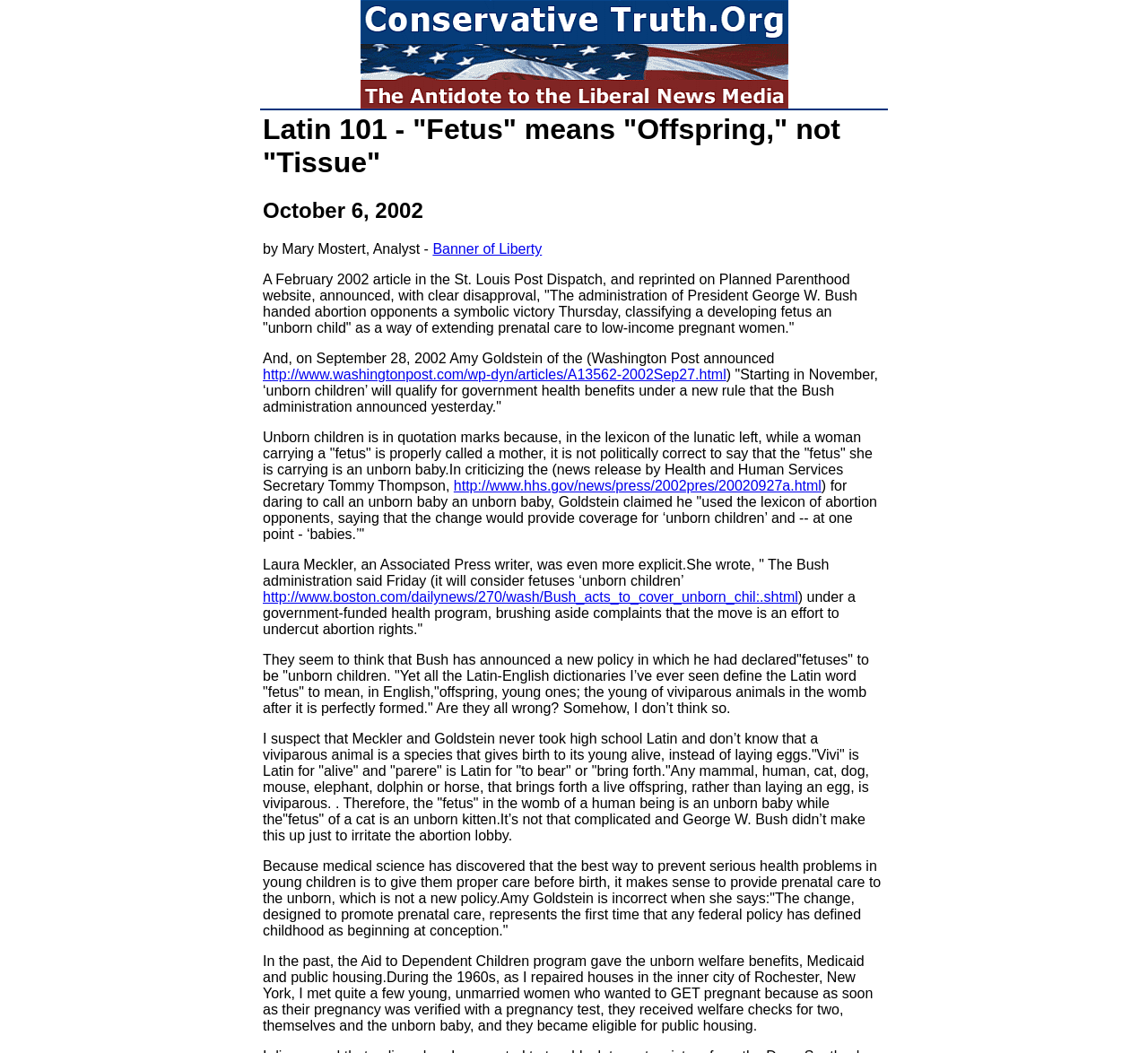Extract the primary heading text from the webpage.

Latin 101 - "Fetus" means "Offspring," not "Tissue"